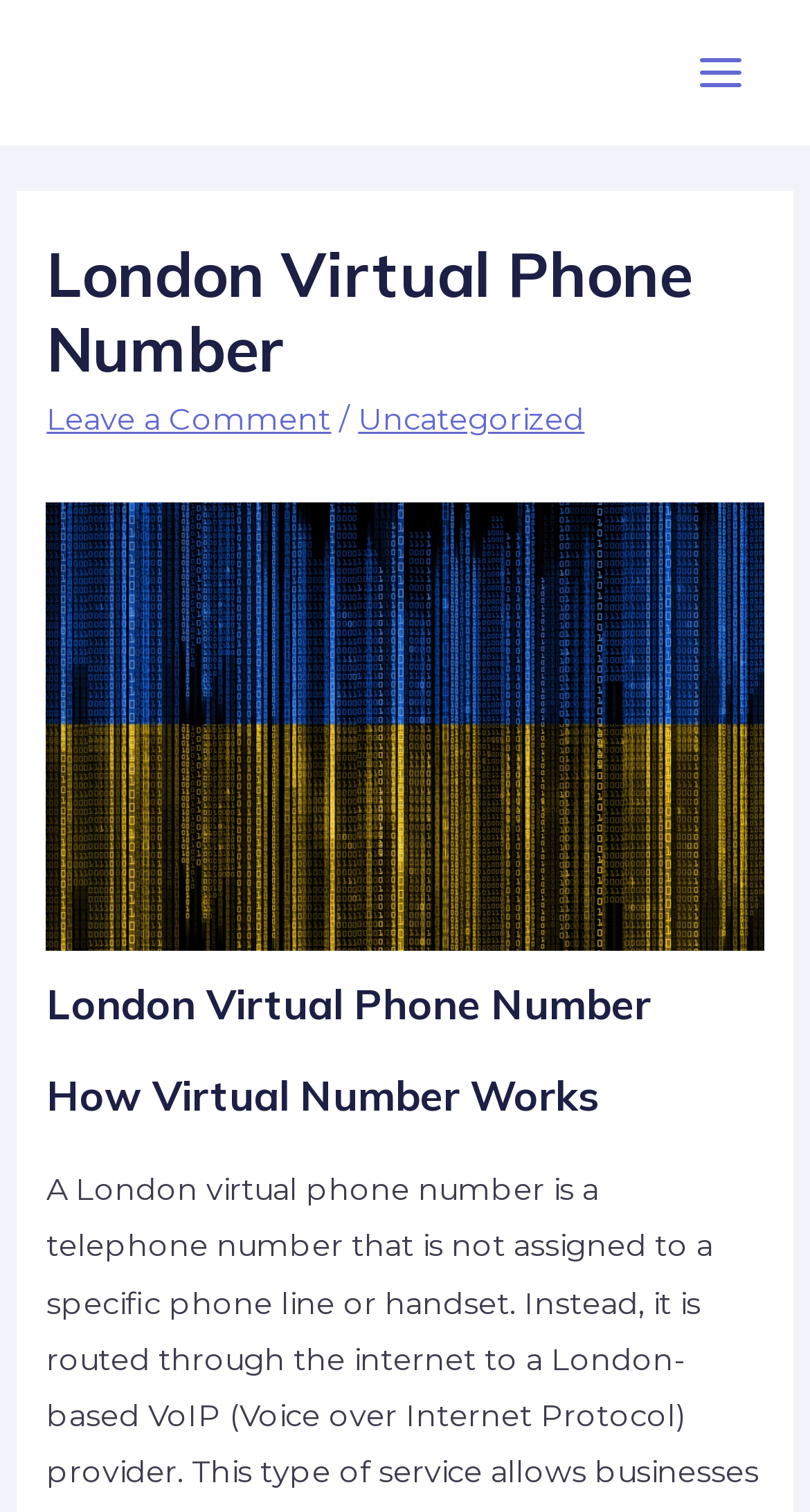Convey a detailed summary of the webpage, mentioning all key elements.

The webpage is about London Virtual Phone Number, with a main menu button located at the top right corner. Below the main menu button, there is an image. 

On the left side of the page, there is a header section that spans almost the entire width of the page. Within this section, there is a heading that reads "London Virtual Phone Number" at the top, followed by a link to "Leave a Comment" and a separator slash, and then another link to "Uncategorized". 

Below the header section, there are two more headings. The first one is "London Virtual Phone Number" and the second one is "How Virtual Number Works". These headings are stacked vertically, with the first one positioned above the second one.